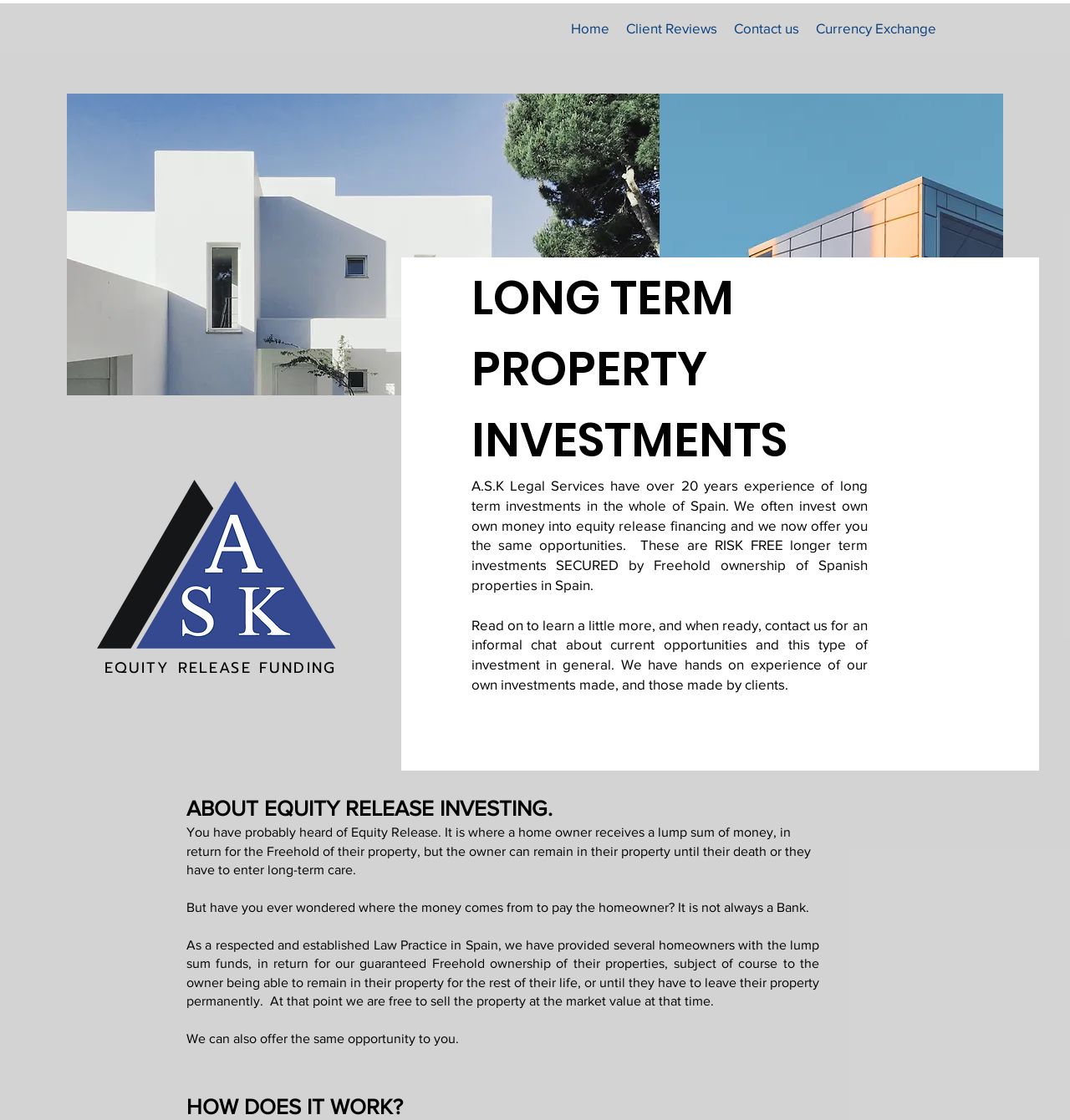Using the provided element description: "Home", identify the bounding box coordinates. The coordinates should be four floats between 0 and 1 in the order [left, top, right, bottom].

[0.526, 0.003, 0.577, 0.048]